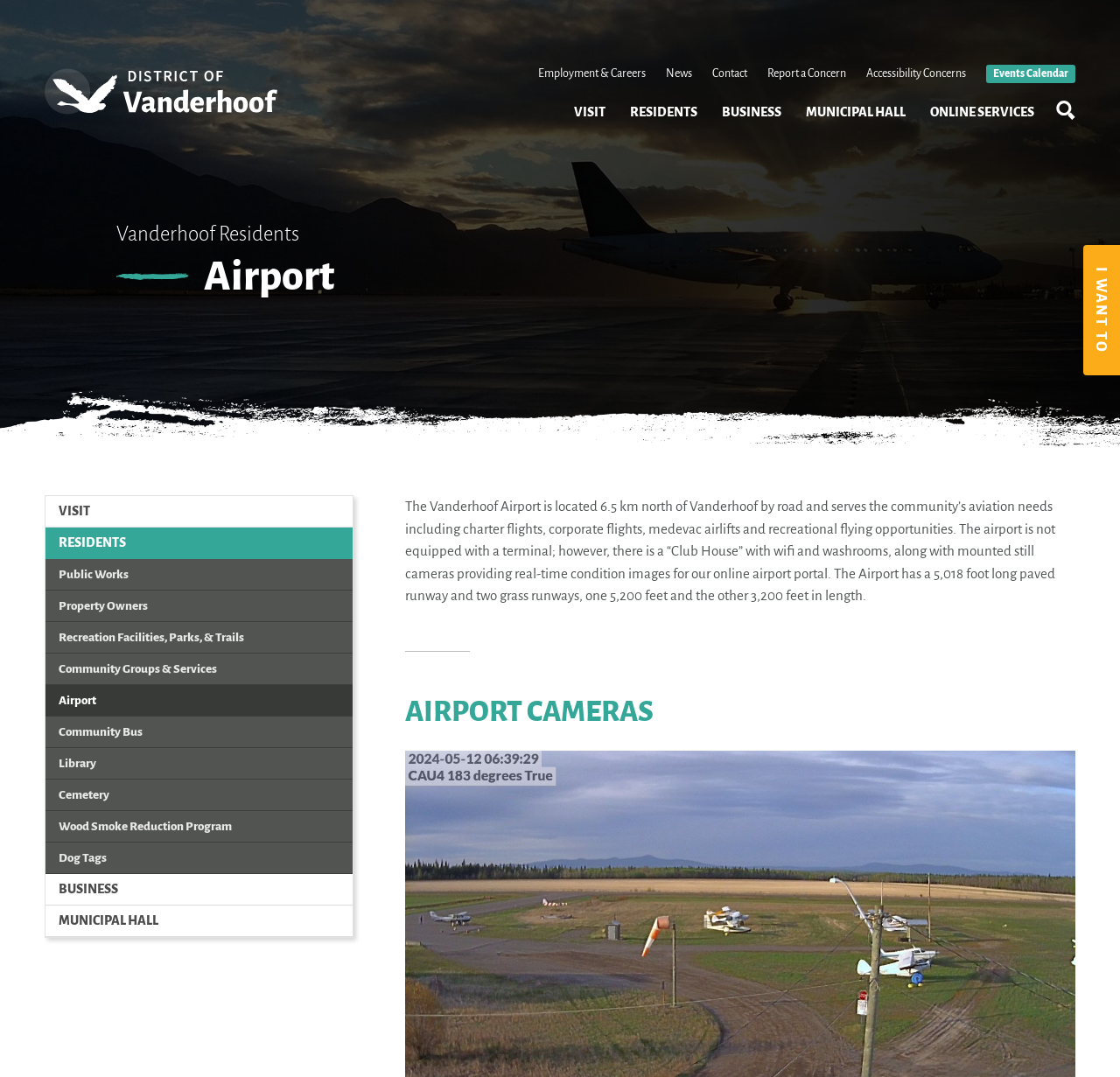Please specify the bounding box coordinates of the clickable section necessary to execute the following command: "Visit the Museum & Visitor Centre".

[0.041, 0.519, 0.315, 0.548]